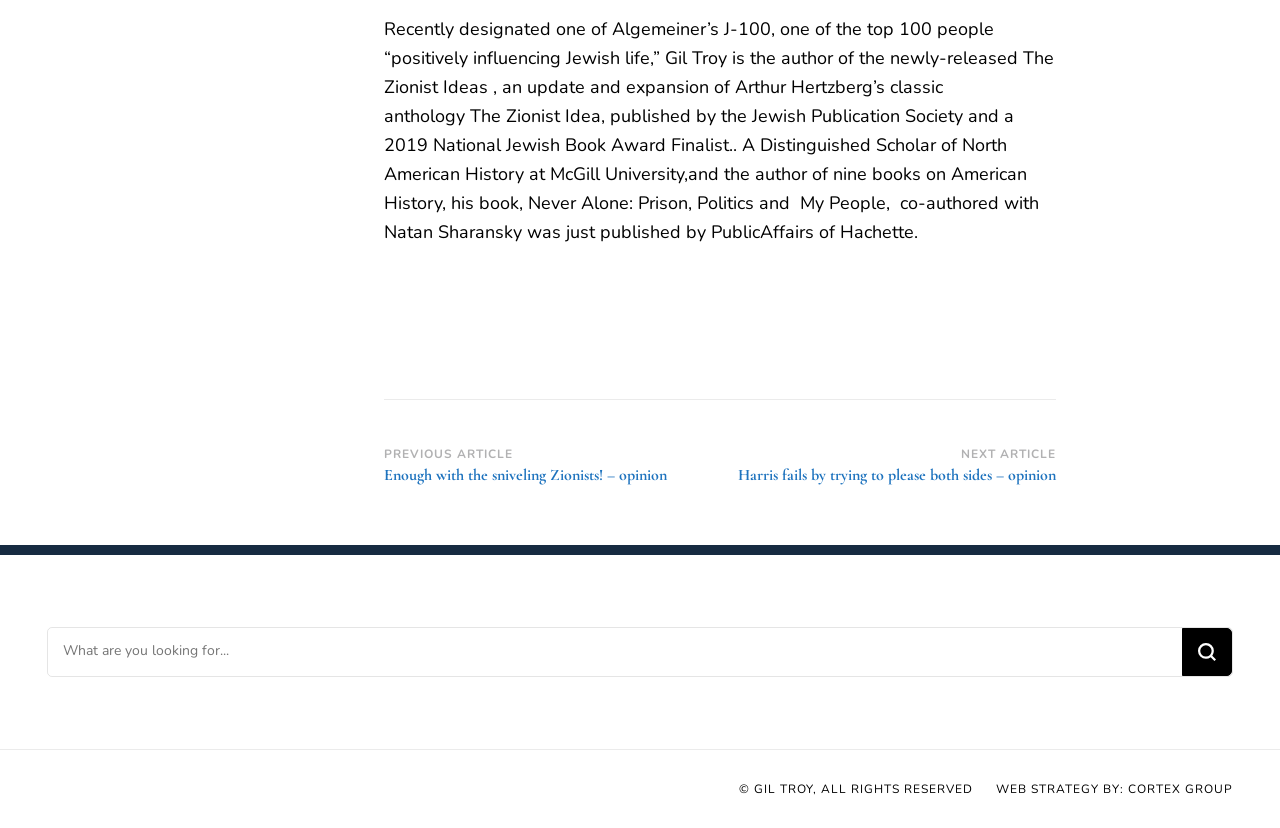Provide a short answer to the following question with just one word or phrase: Who is the author of the book 'The Zionist Ideas'?

Gil Troy